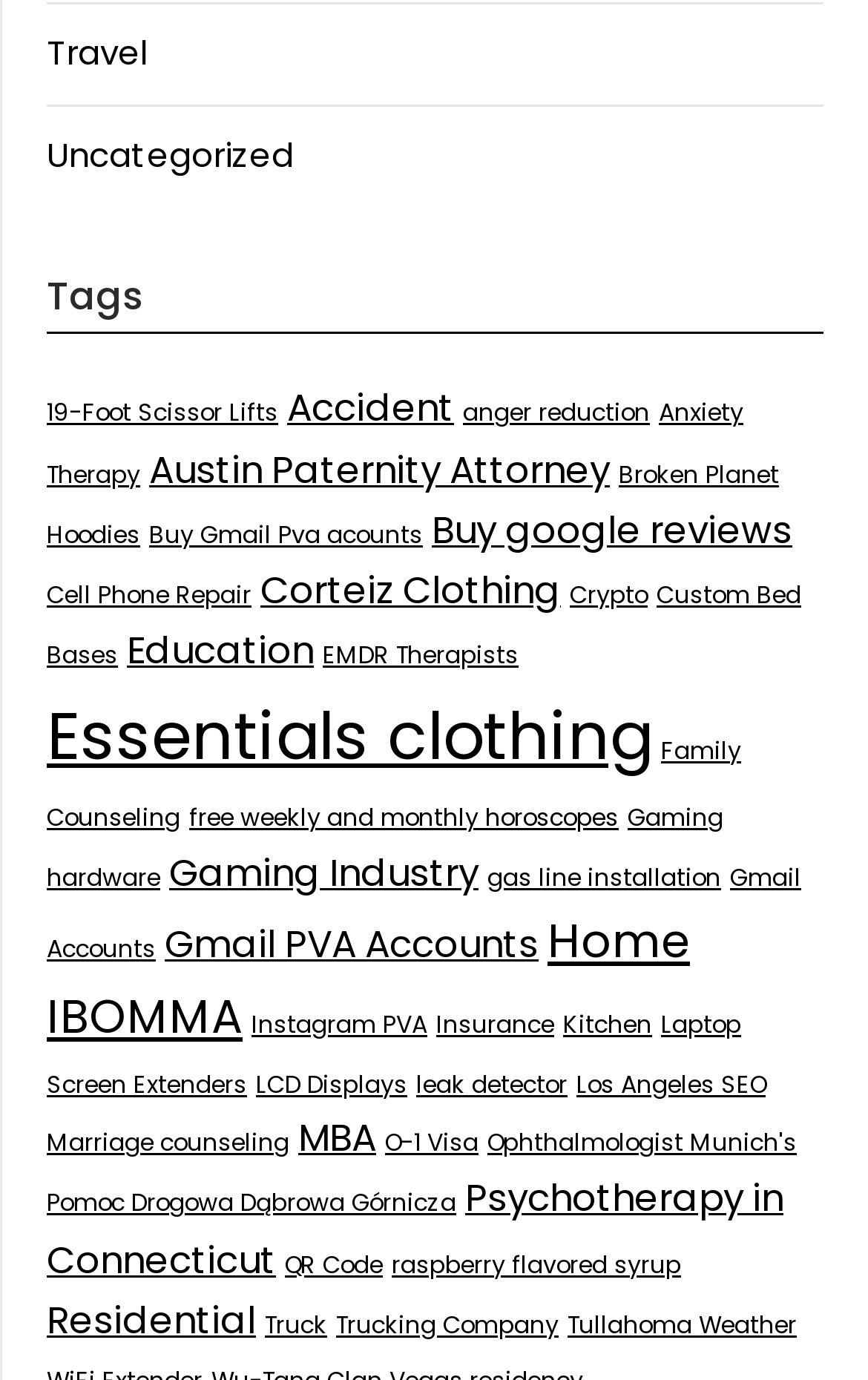How many categories have only one item?
Based on the visual details in the image, please answer the question thoroughly.

I counted the number of links under the 'Tags' heading that have only one item, and there are 19 categories with only one item.